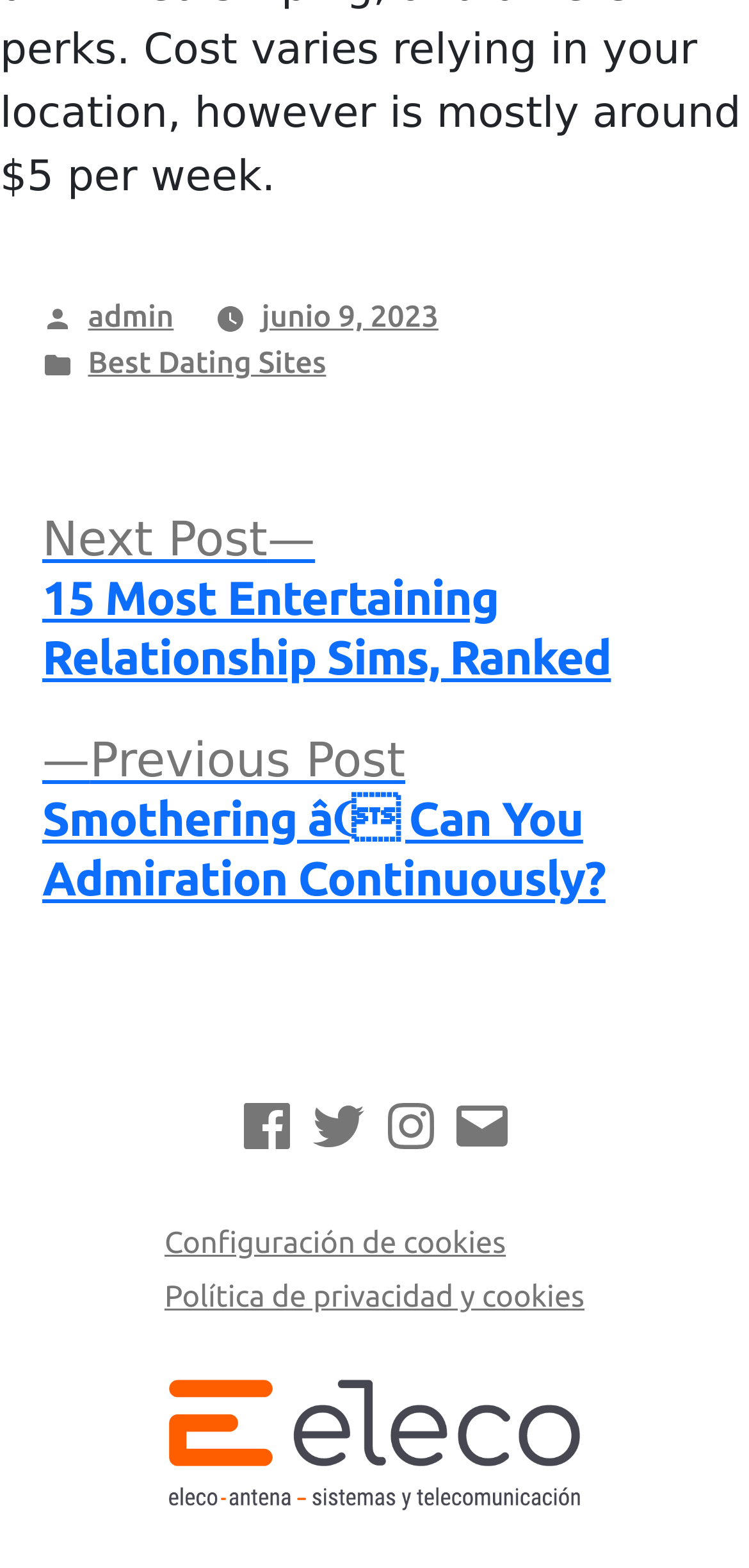Find the bounding box coordinates for the HTML element described as: "Correo electrónico". The coordinates should consist of four float values between 0 and 1, i.e., [left, top, right, bottom].

[0.602, 0.699, 0.684, 0.739]